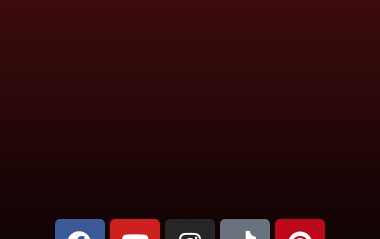Respond concisely with one word or phrase to the following query:
How many social media platforms are represented?

5